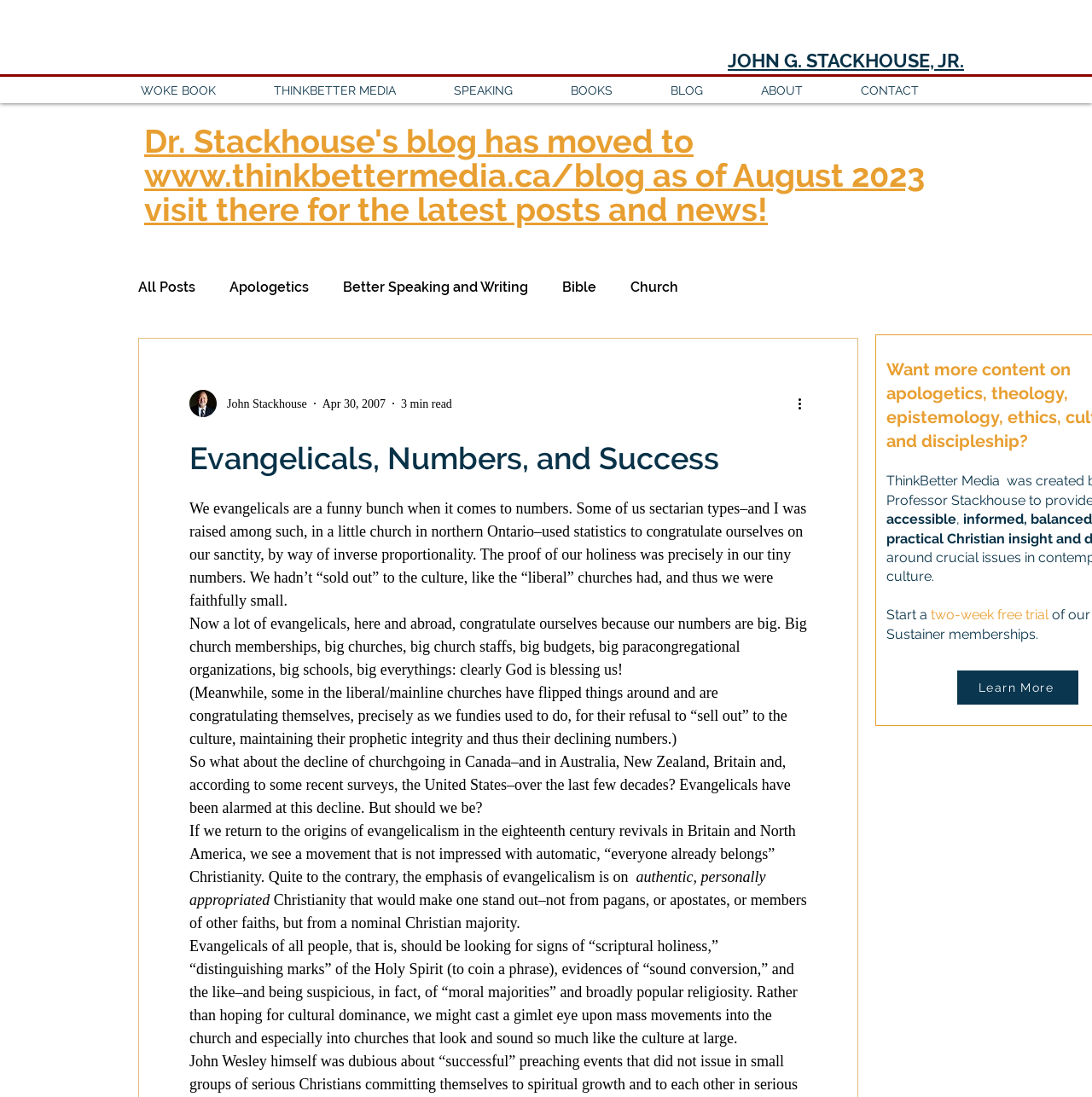Pinpoint the bounding box coordinates of the clickable element needed to complete the instruction: "Search for products". The coordinates should be provided as four float numbers between 0 and 1: [left, top, right, bottom].

None